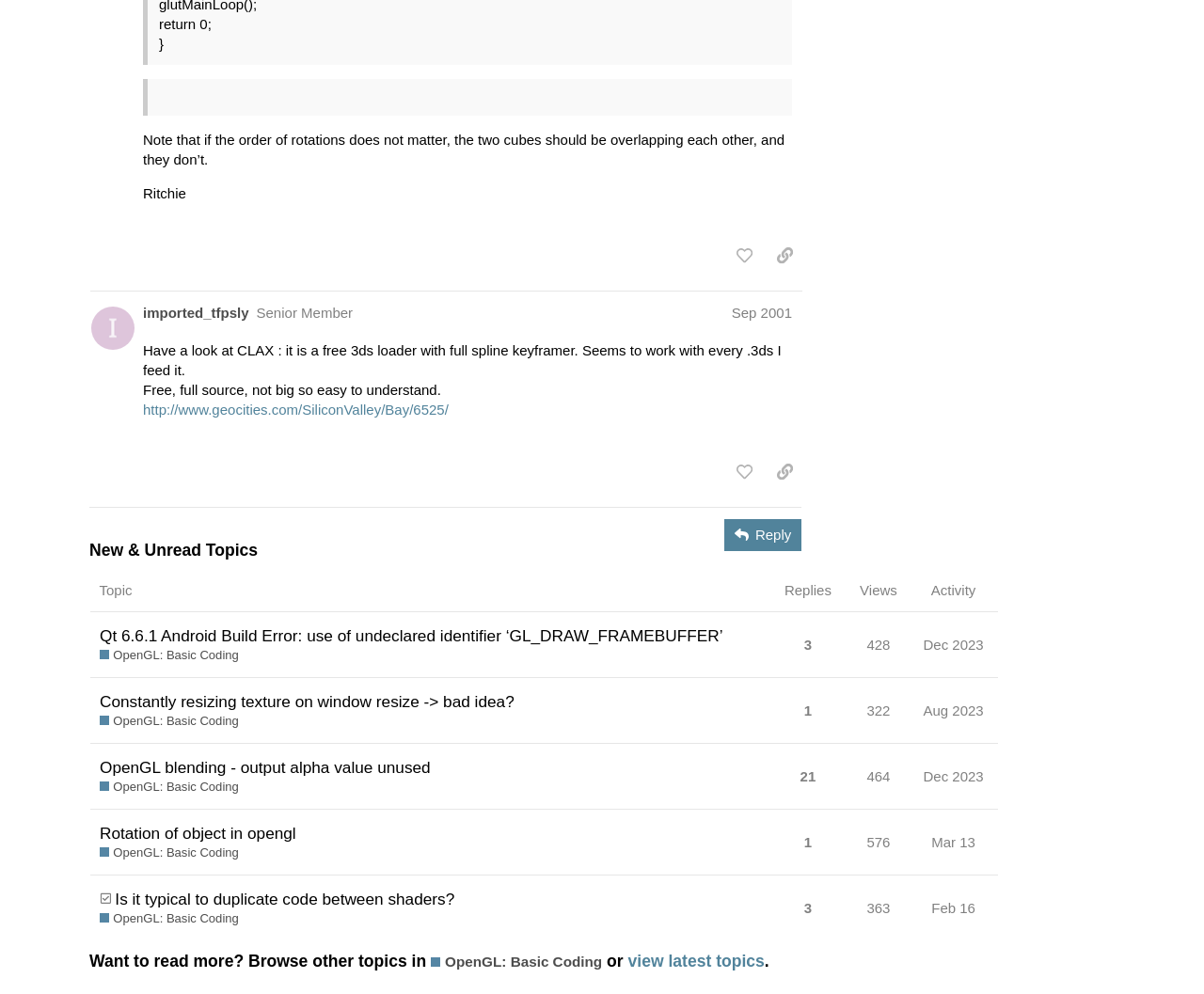Please specify the bounding box coordinates of the region to click in order to perform the following instruction: "like this post".

[0.604, 0.459, 0.633, 0.491]